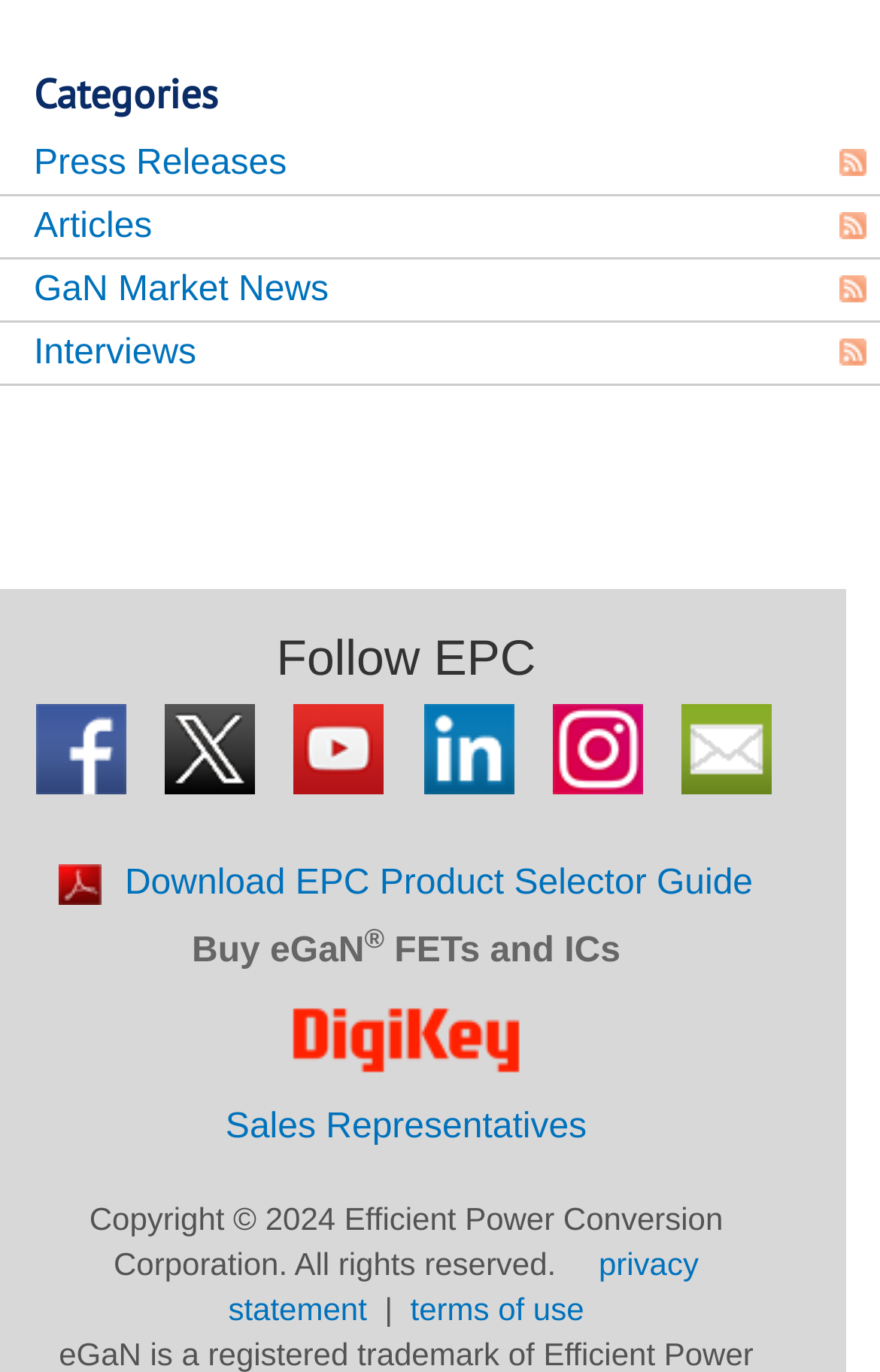Show the bounding box coordinates of the region that should be clicked to follow the instruction: "Sign up for EPC email updates."

[0.763, 0.513, 0.886, 0.579]